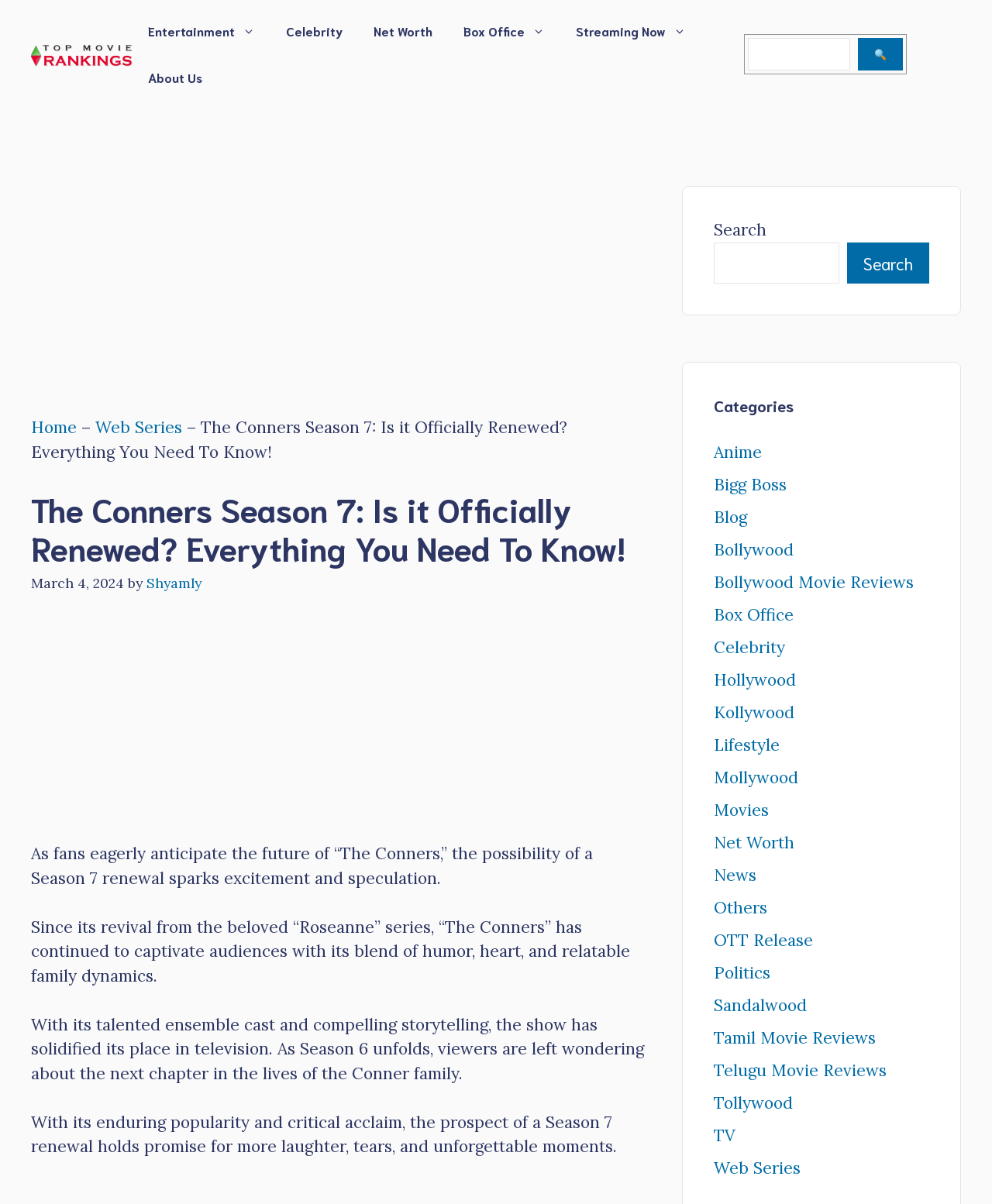Locate the bounding box coordinates of the region to be clicked to comply with the following instruction: "Search for something". The coordinates must be four float numbers between 0 and 1, in the form [left, top, right, bottom].

[0.75, 0.028, 0.969, 0.062]